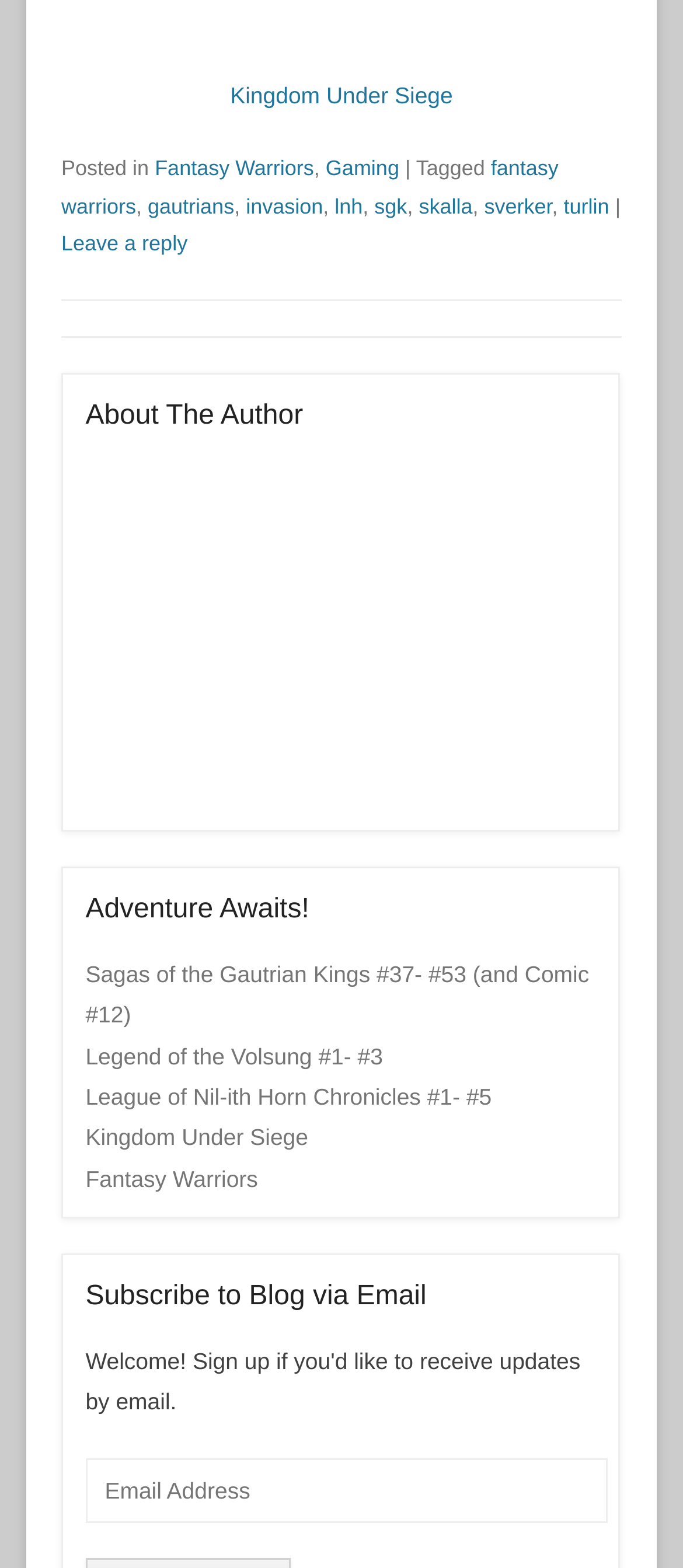What is the author's name?
Answer the question with a thorough and detailed explanation.

Although there is a section titled 'About The Author', it does not provide the author's name. It only contains a link and an image.